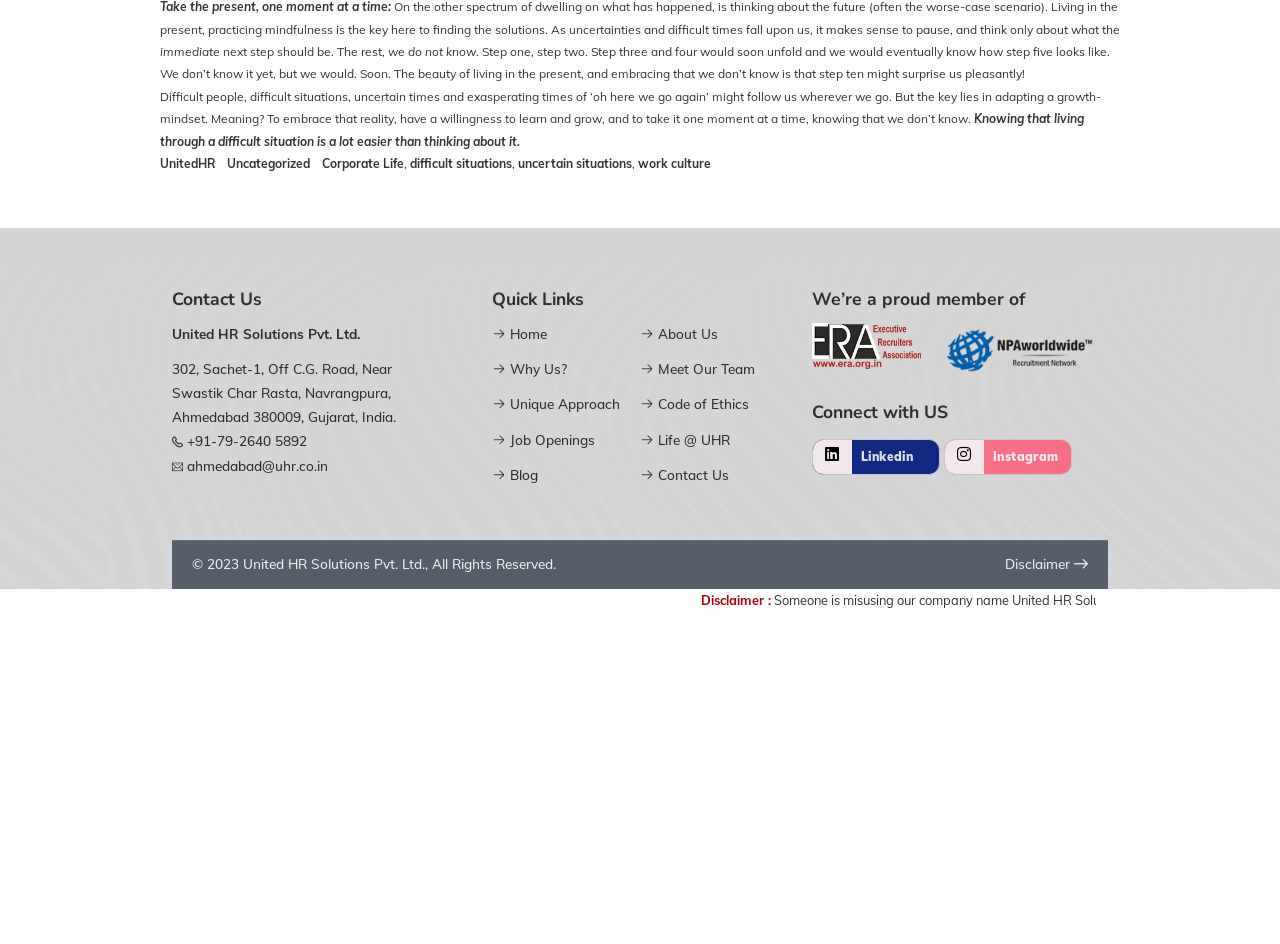Determine the bounding box coordinates of the element that should be clicked to execute the following command: "read about Corporate Life".

[0.314, 0.546, 0.395, 0.565]